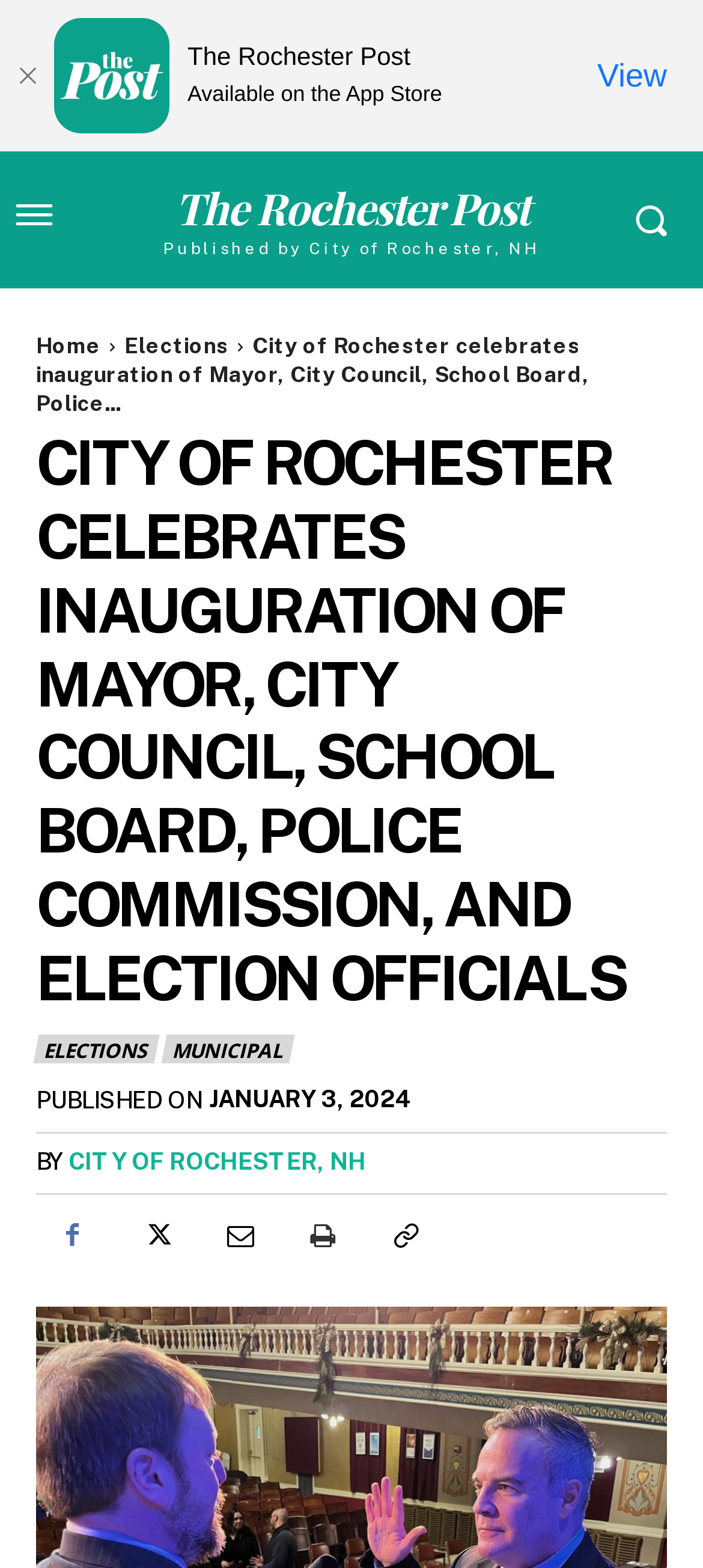Please find the bounding box coordinates of the clickable region needed to complete the following instruction: "Check the save comment option". The bounding box coordinates must consist of four float numbers between 0 and 1, i.e., [left, top, right, bottom].

None